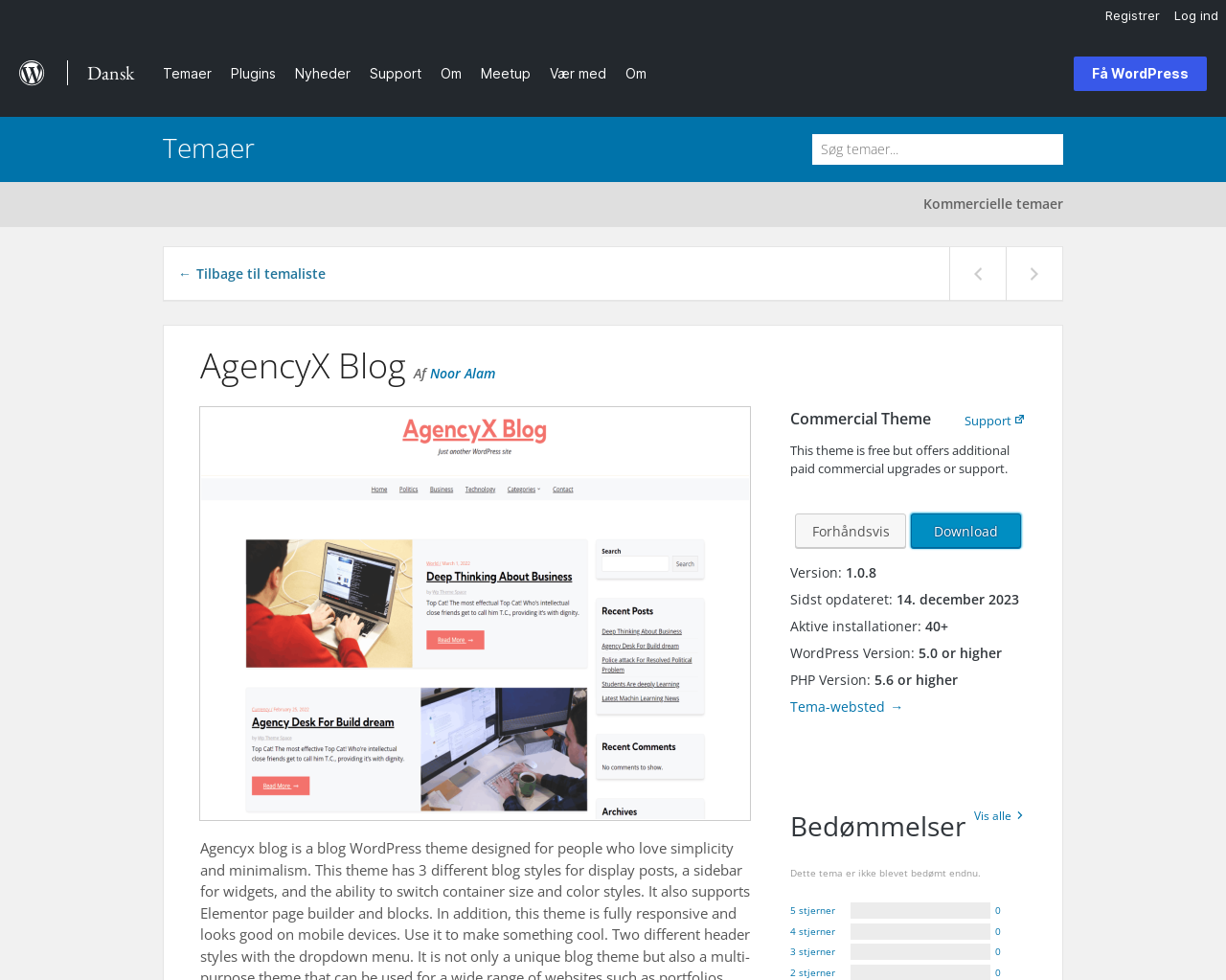Find and specify the bounding box coordinates that correspond to the clickable region for the instruction: "Log in".

[0.952, 0.0, 1.0, 0.031]